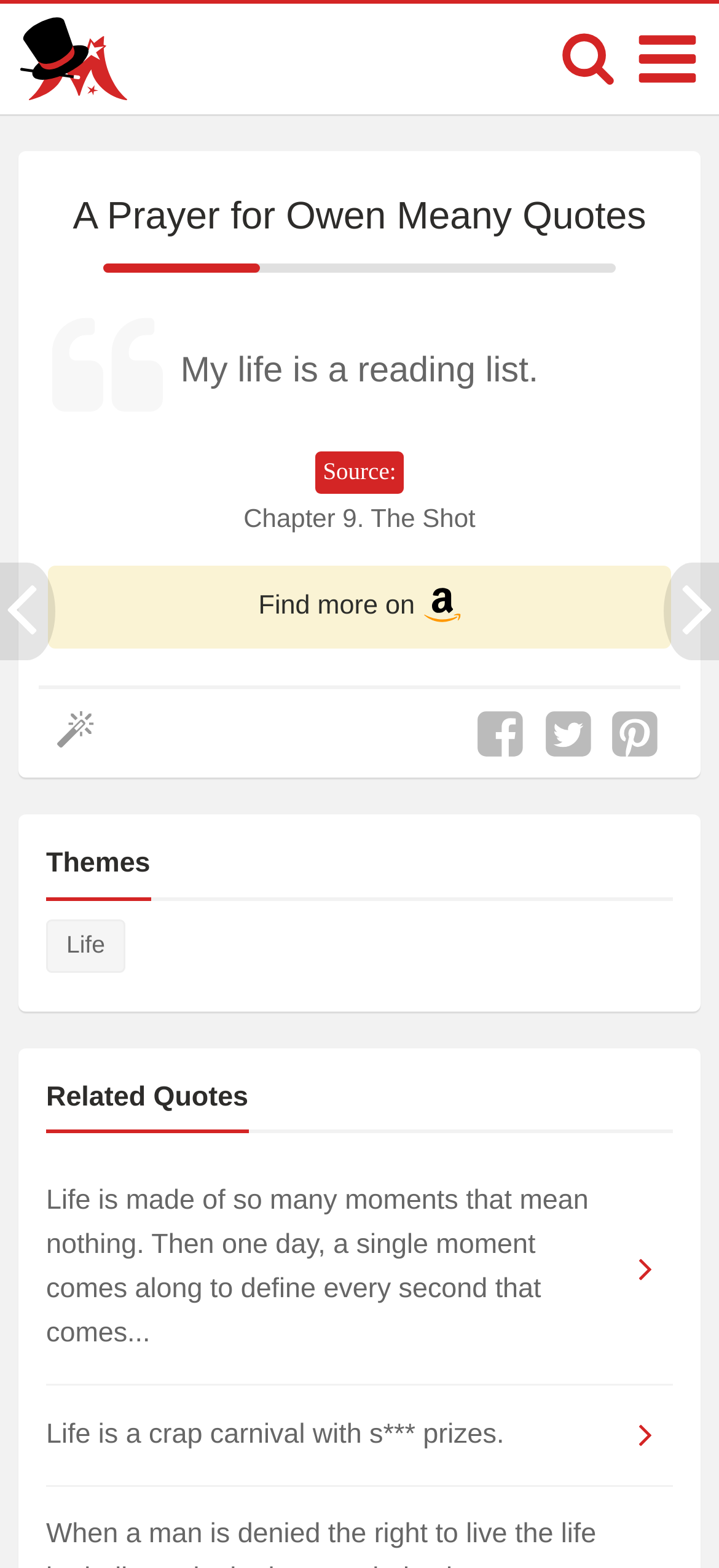Identify the bounding box coordinates of the part that should be clicked to carry out this instruction: "View the previous quote".

[0.0, 0.359, 0.078, 0.421]